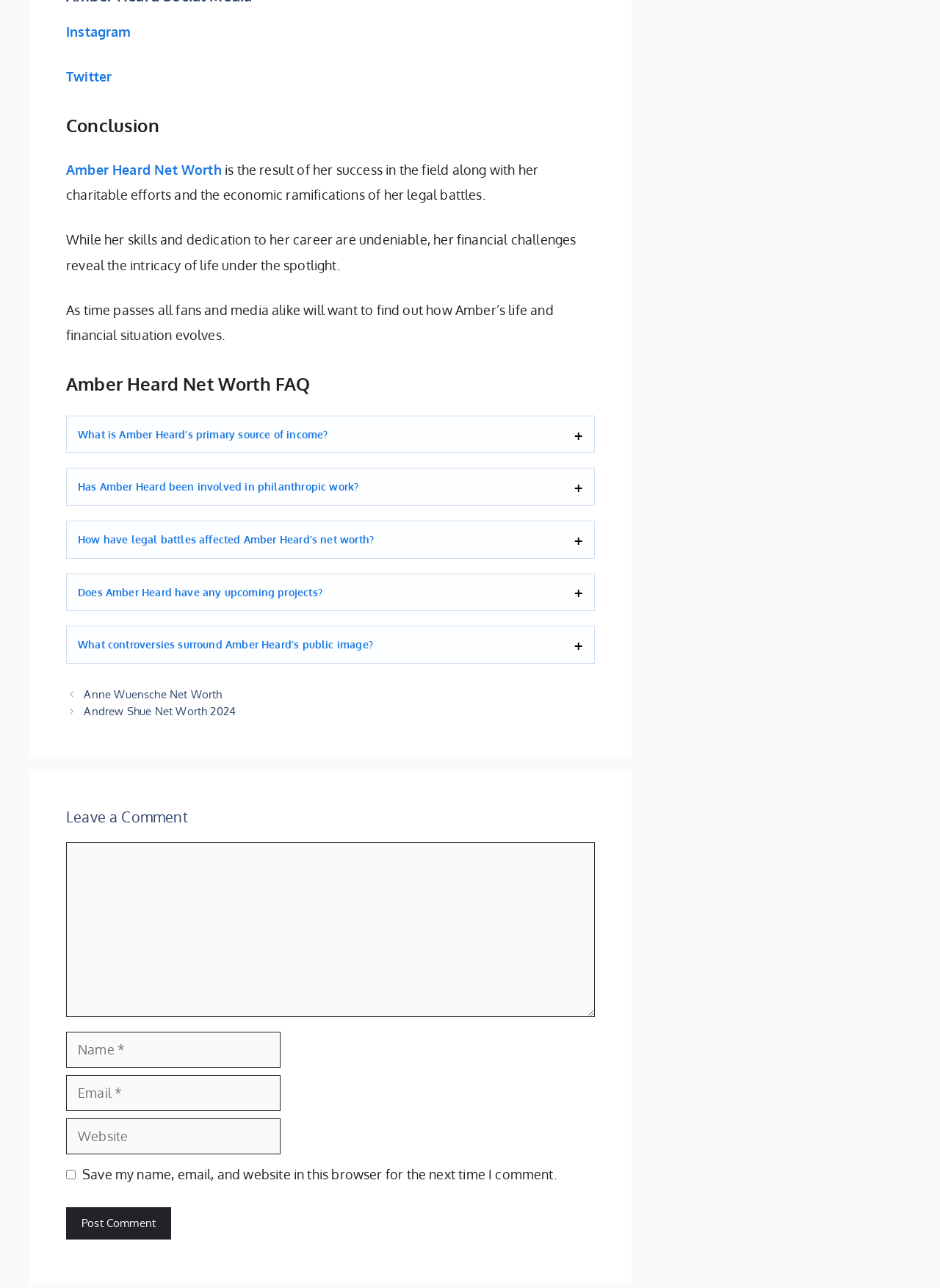Determine the bounding box coordinates of the clickable element to achieve the following action: 'Click on Post Comment'. Provide the coordinates as four float values between 0 and 1, formatted as [left, top, right, bottom].

[0.07, 0.937, 0.182, 0.962]